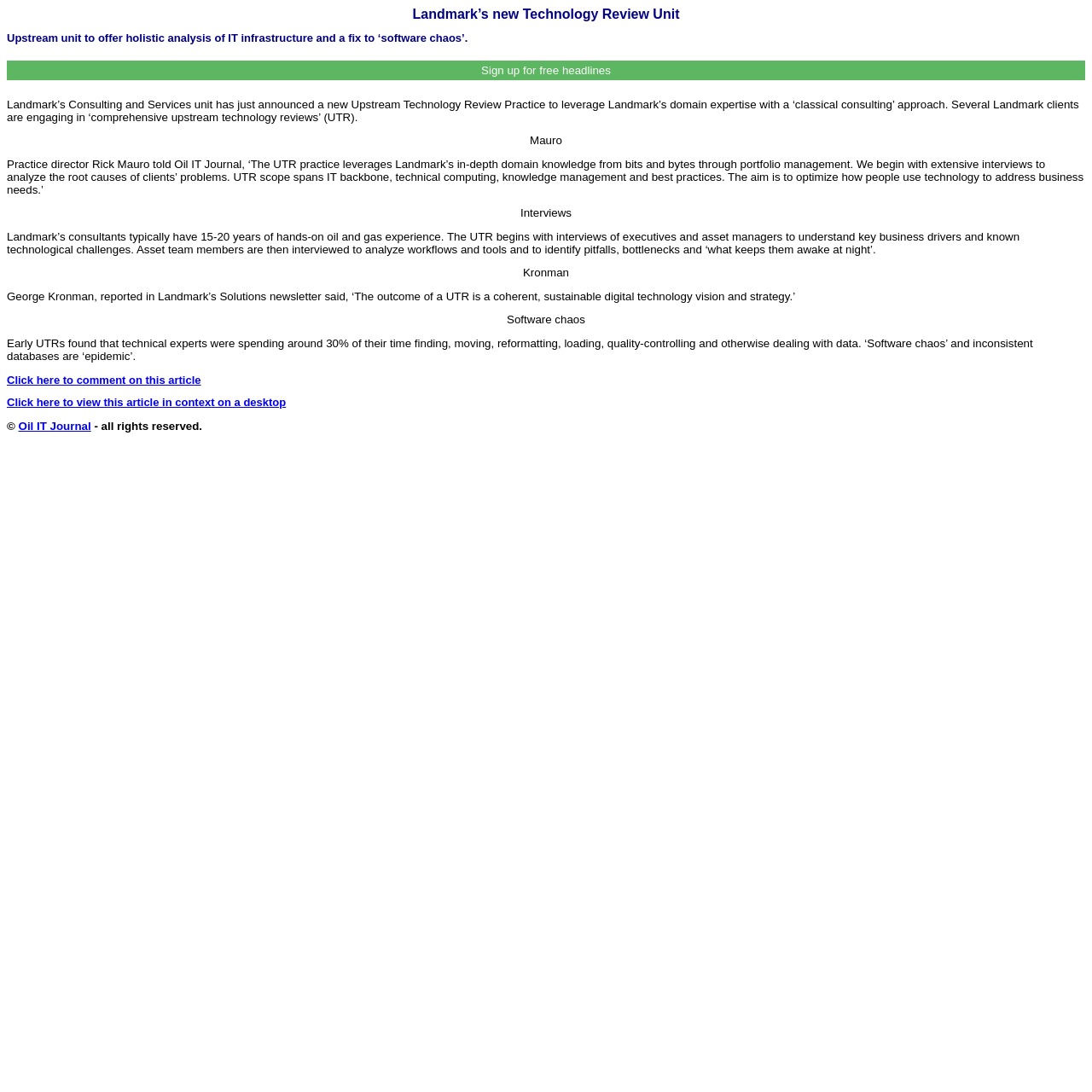What is the aim of the UTR practice? Please answer the question using a single word or phrase based on the image.

Optimize technology use